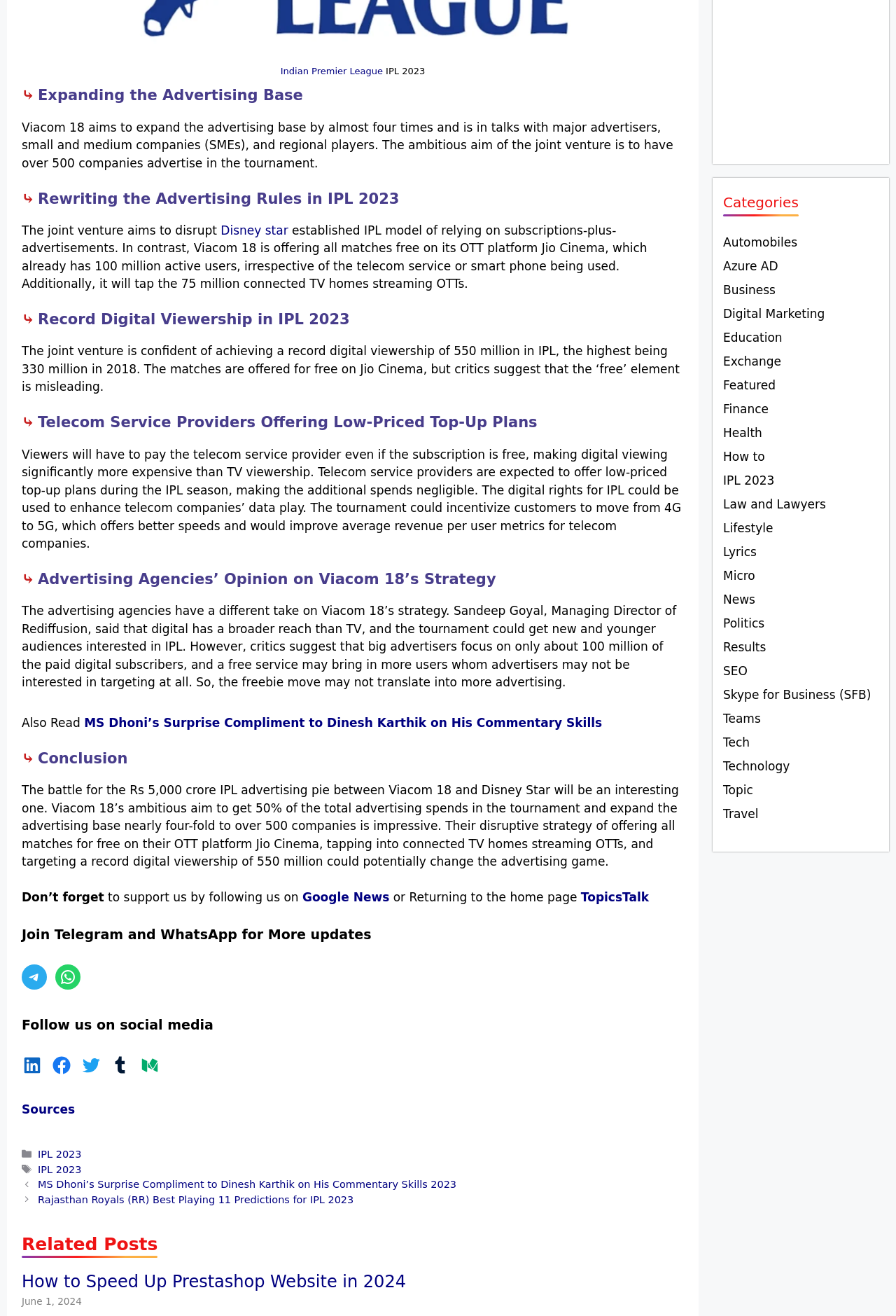How many companies is Viacom 18 targeting to advertise in IPL 2023?
Refer to the image and provide a thorough answer to the question.

The article states that Viacom 18's ambitious aim is to have over 500 companies advertise in the tournament, which is a significant expansion of the advertising base.